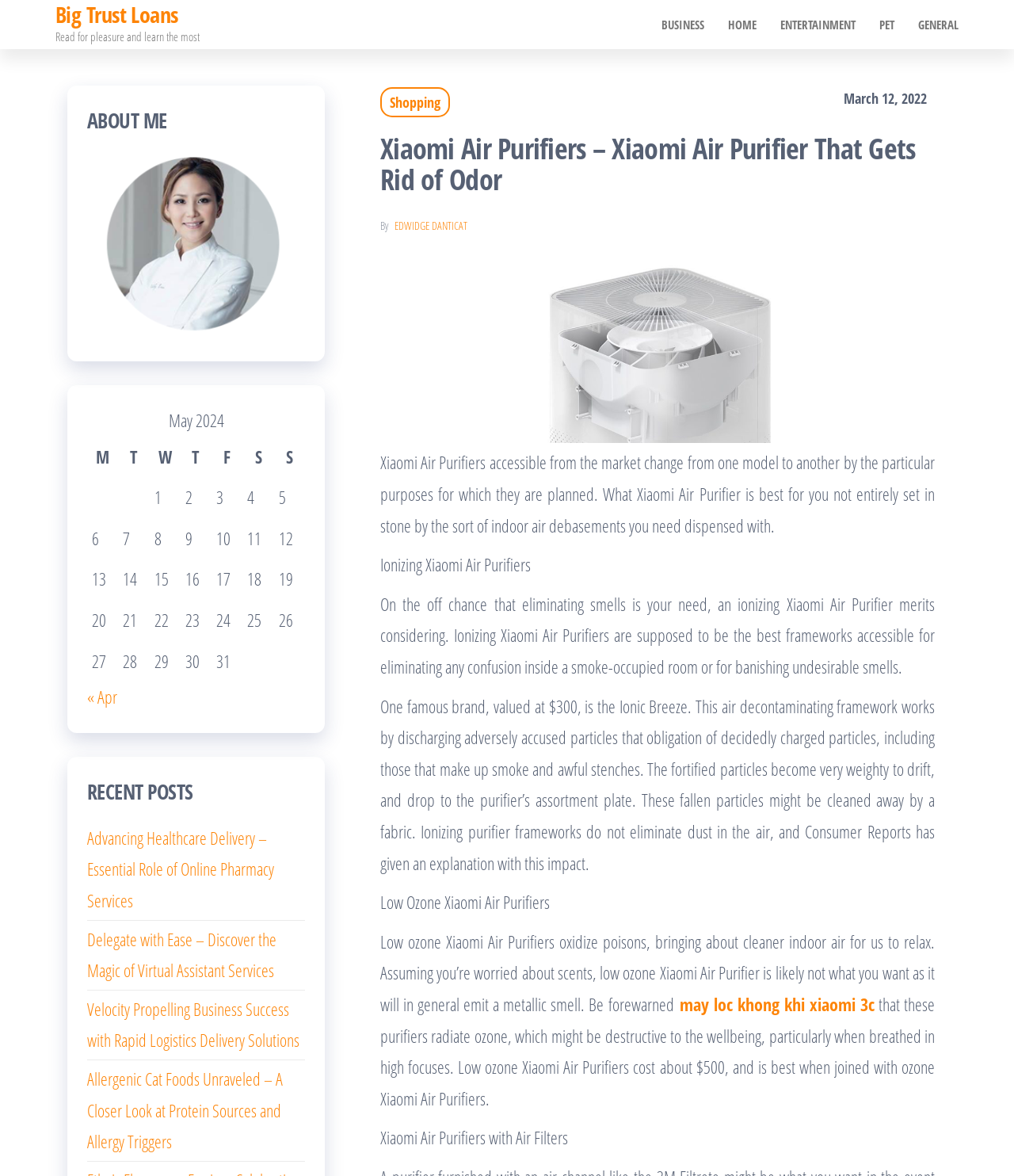Please provide the bounding box coordinates for the element that needs to be clicked to perform the following instruction: "Learn about Ionizing Xiaomi Air Purifiers". The coordinates should be given as four float numbers between 0 and 1, i.e., [left, top, right, bottom].

[0.375, 0.47, 0.523, 0.49]